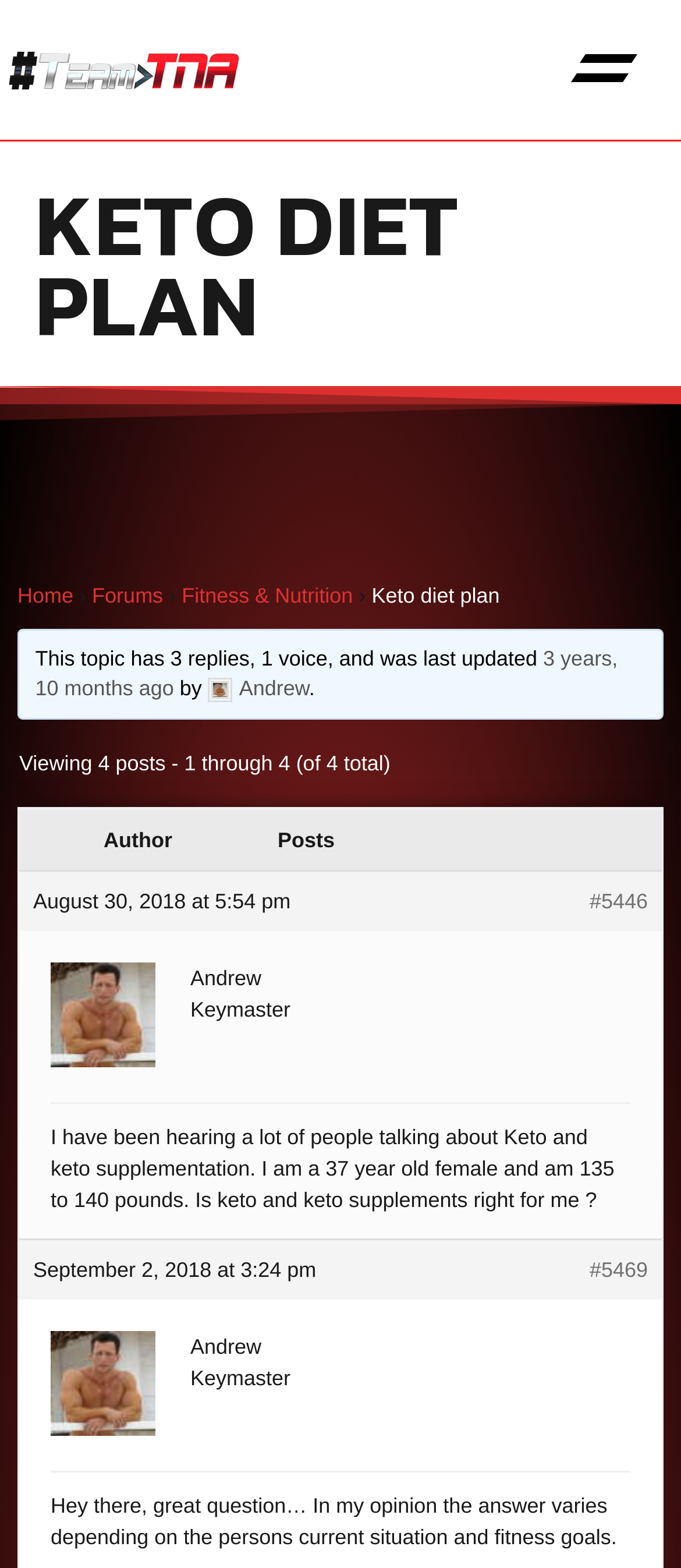What is the topic of the current discussion?
Based on the screenshot, provide a one-word or short-phrase response.

Keto diet plan